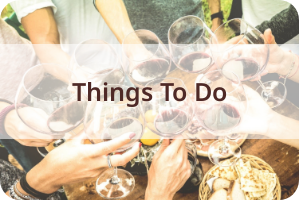Explain the image with as much detail as possible.

A vibrant image capturing a moment of celebration, showcasing several hands toasting with glasses of red wine. The background features a lively gathering where friends are enjoying each other's company amidst a rustic setting, adorned with refreshments, including a platter of snacks. The overlay text reads "Things To Do," inviting viewers to explore enjoyable activities and experiences in the beautiful Finger Lakes region, particularly those offered by the Hammondsport Hotel. This scene epitomizes the essence of camaraderie and the joy of shared moments, perfectly aligned with the theme of local adventures and attractions.